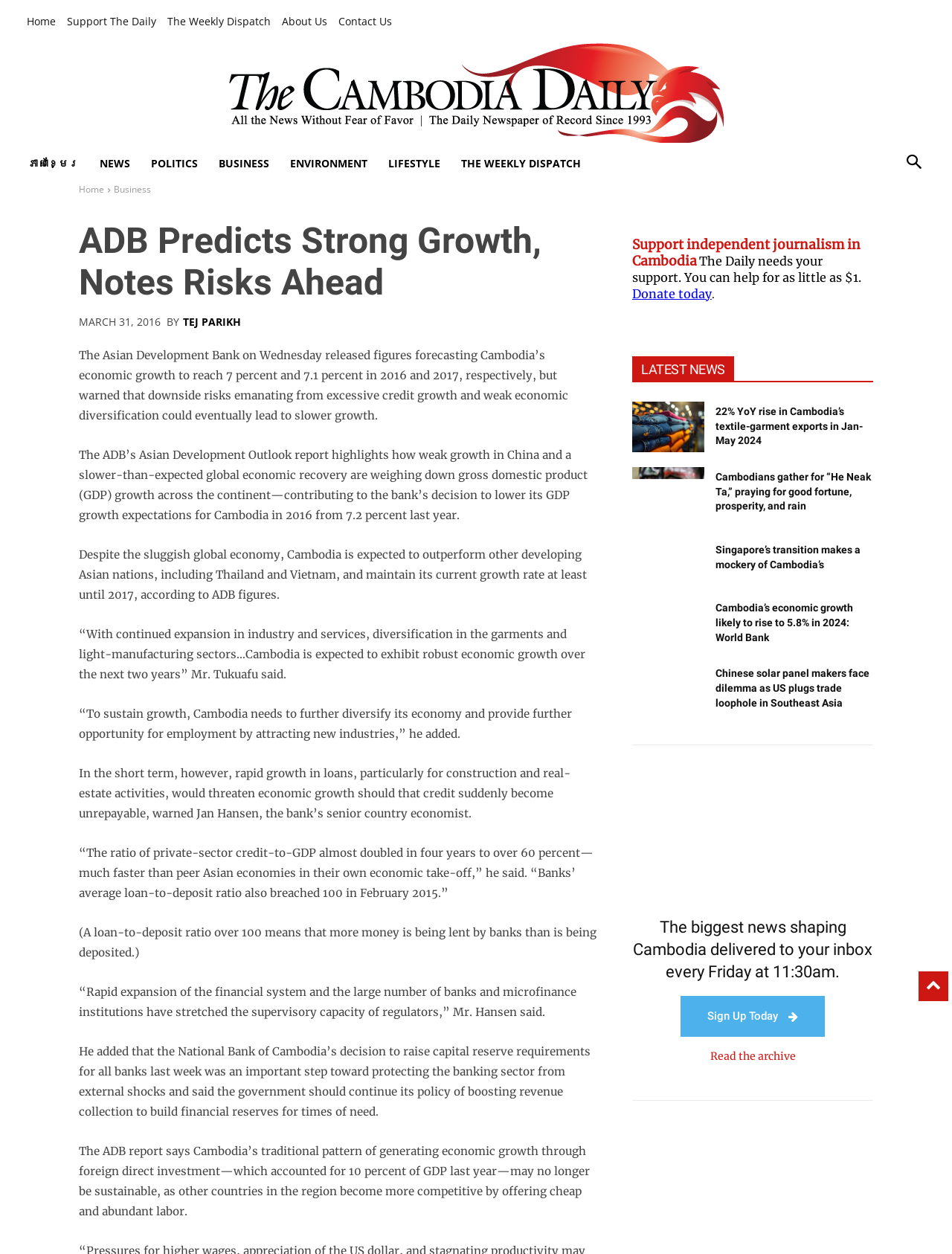Please find the bounding box coordinates of the clickable region needed to complete the following instruction: "Sign up to receive the latest news shaping Cambodia". The bounding box coordinates must consist of four float numbers between 0 and 1, i.e., [left, top, right, bottom].

[0.715, 0.794, 0.866, 0.827]